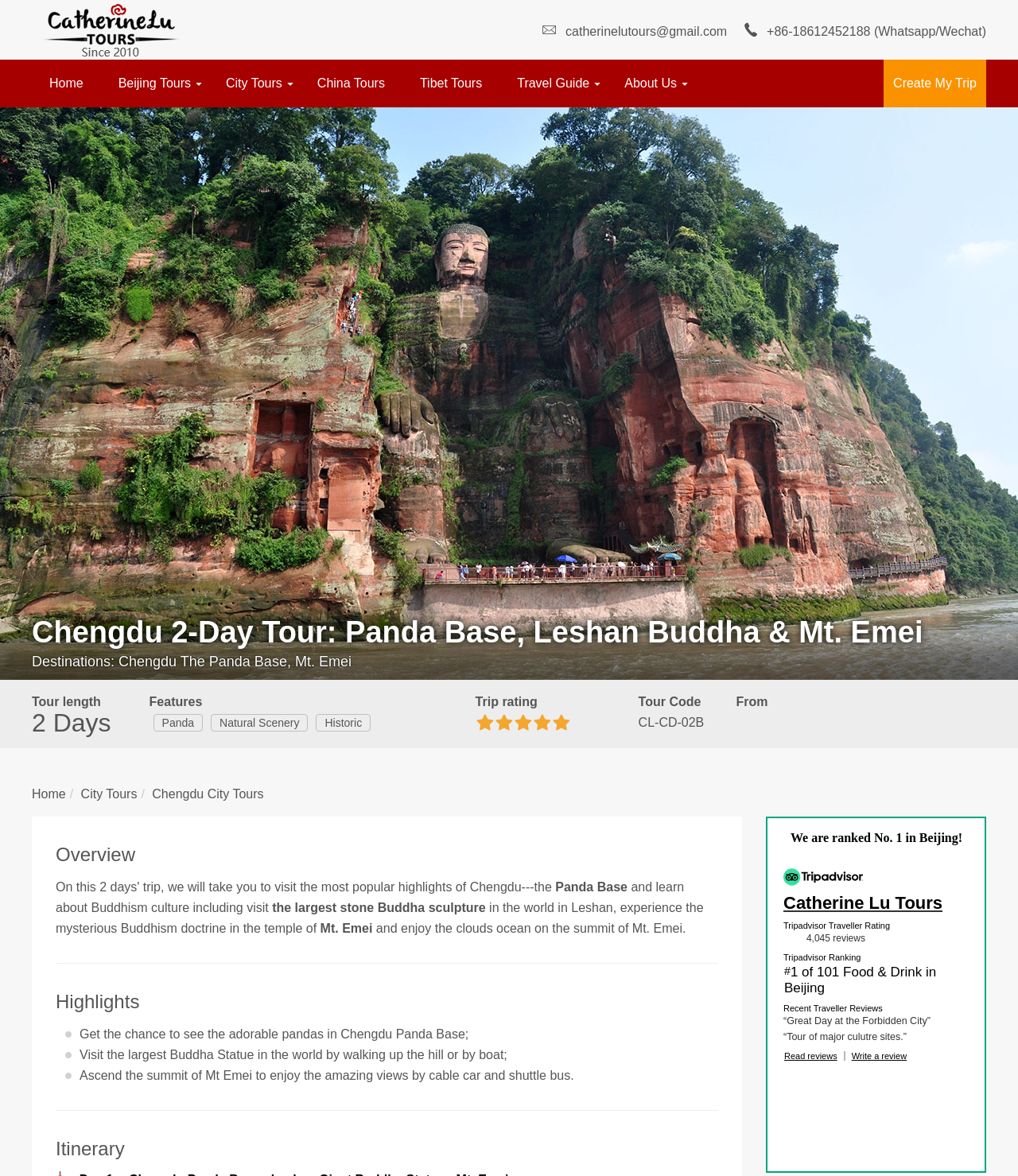Please find and generate the text of the main heading on the webpage.

Chengdu 2-Day Tour: Panda Base, Leshan Buddha & Mt. Emei